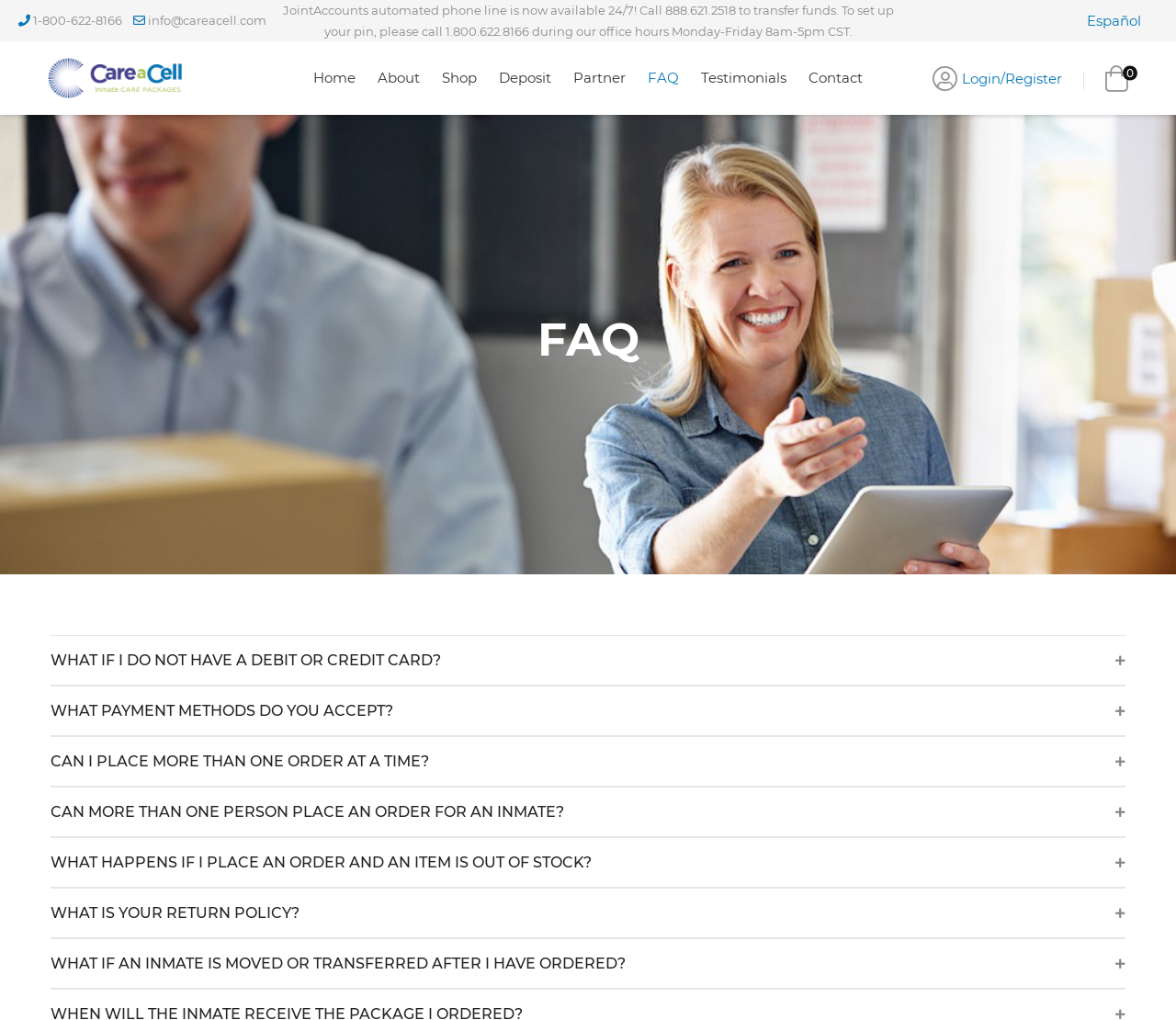Based on the element description: "Contact", identify the bounding box coordinates for this UI element. The coordinates must be four float numbers between 0 and 1, listed as [left, top, right, bottom].

[0.688, 0.067, 0.734, 0.086]